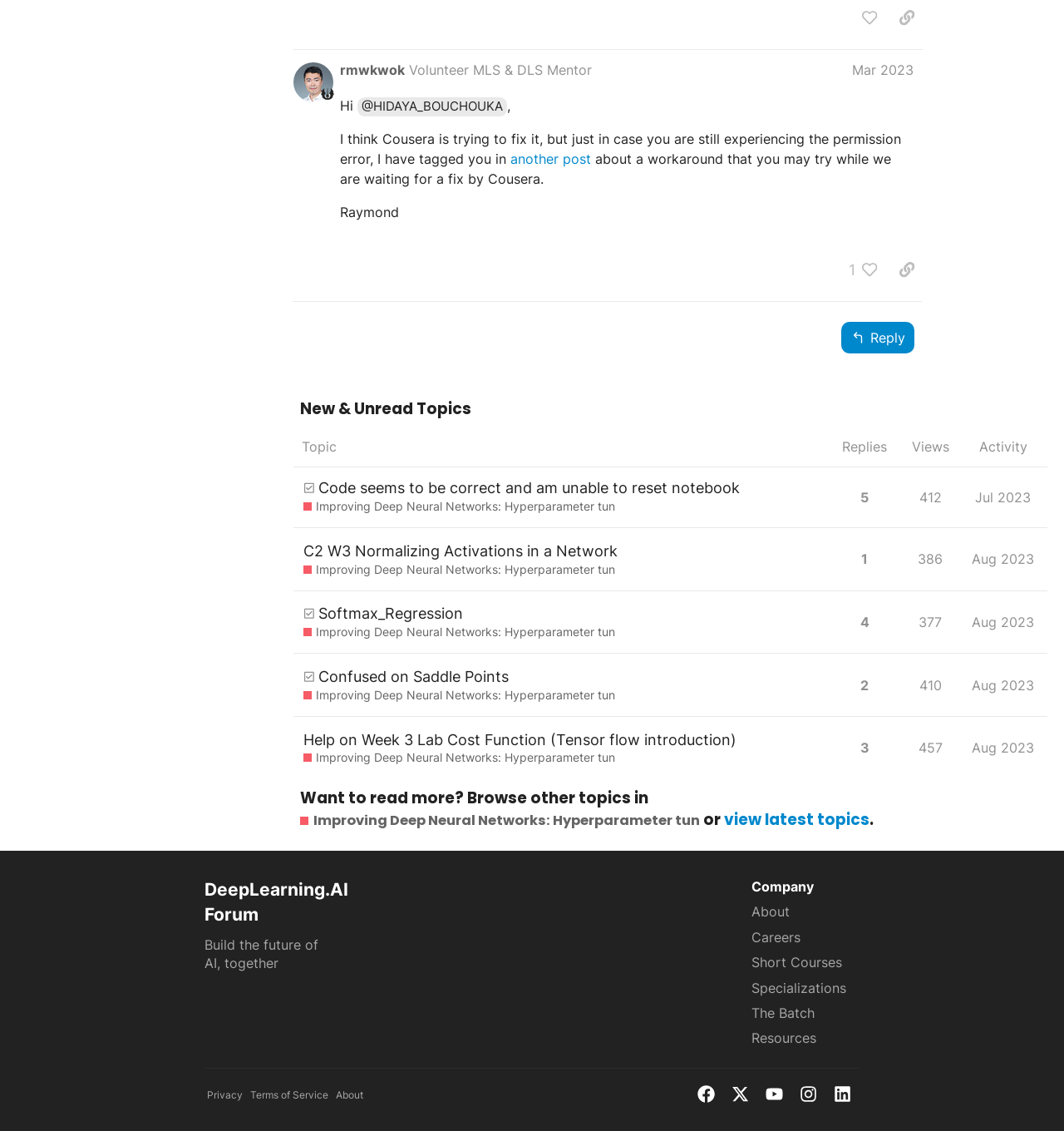Can you determine the bounding box coordinates of the area that needs to be clicked to fulfill the following instruction: "Check the topic 'C2 W3 Normalizing Activations in a Network Improving Deep Neural Networks: Hyperparameter tun'"?

[0.275, 0.467, 0.782, 0.522]